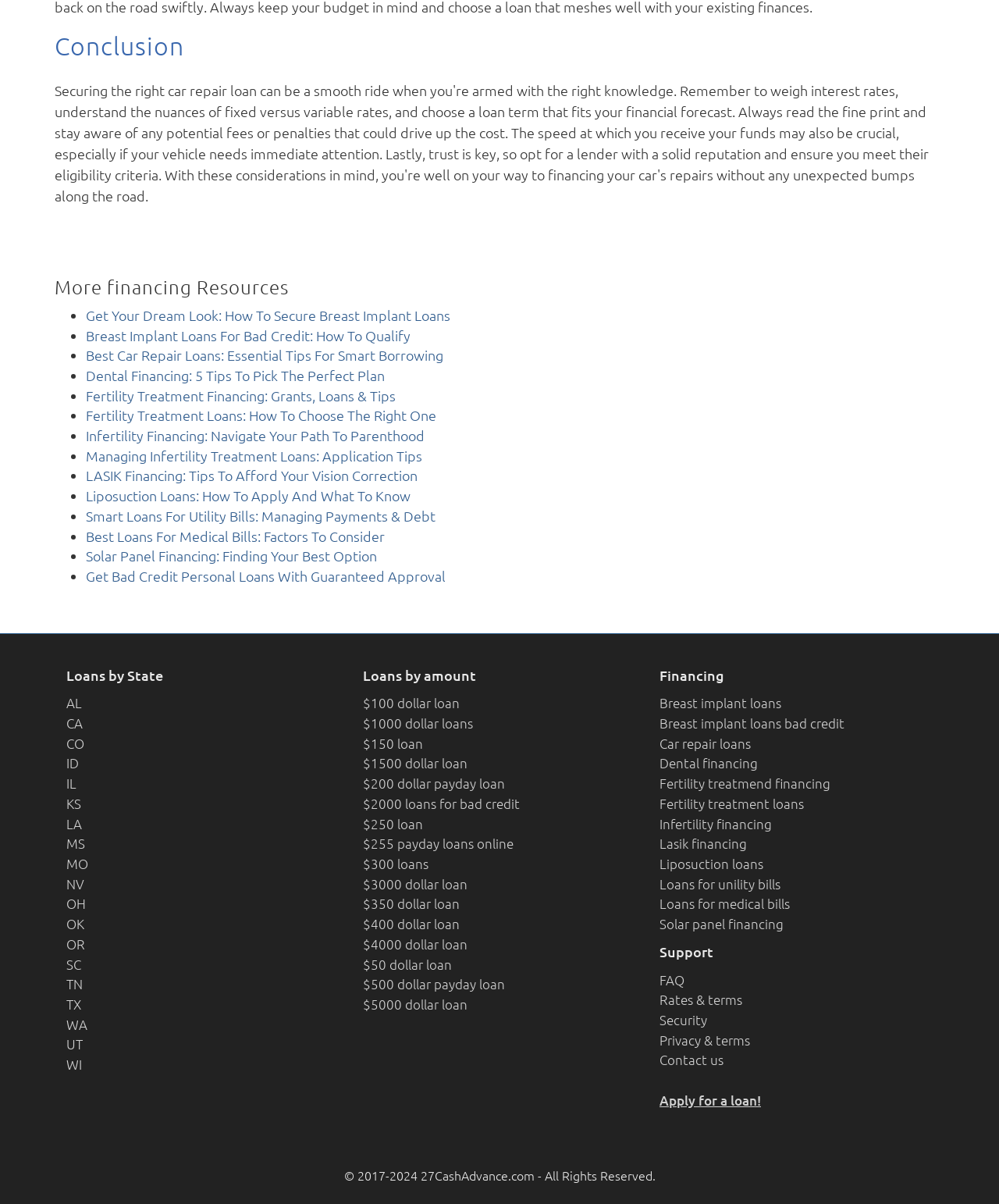Given the element description: "$100 dollar loan", predict the bounding box coordinates of this UI element. The coordinates must be four float numbers between 0 and 1, given as [left, top, right, bottom].

[0.363, 0.577, 0.46, 0.591]